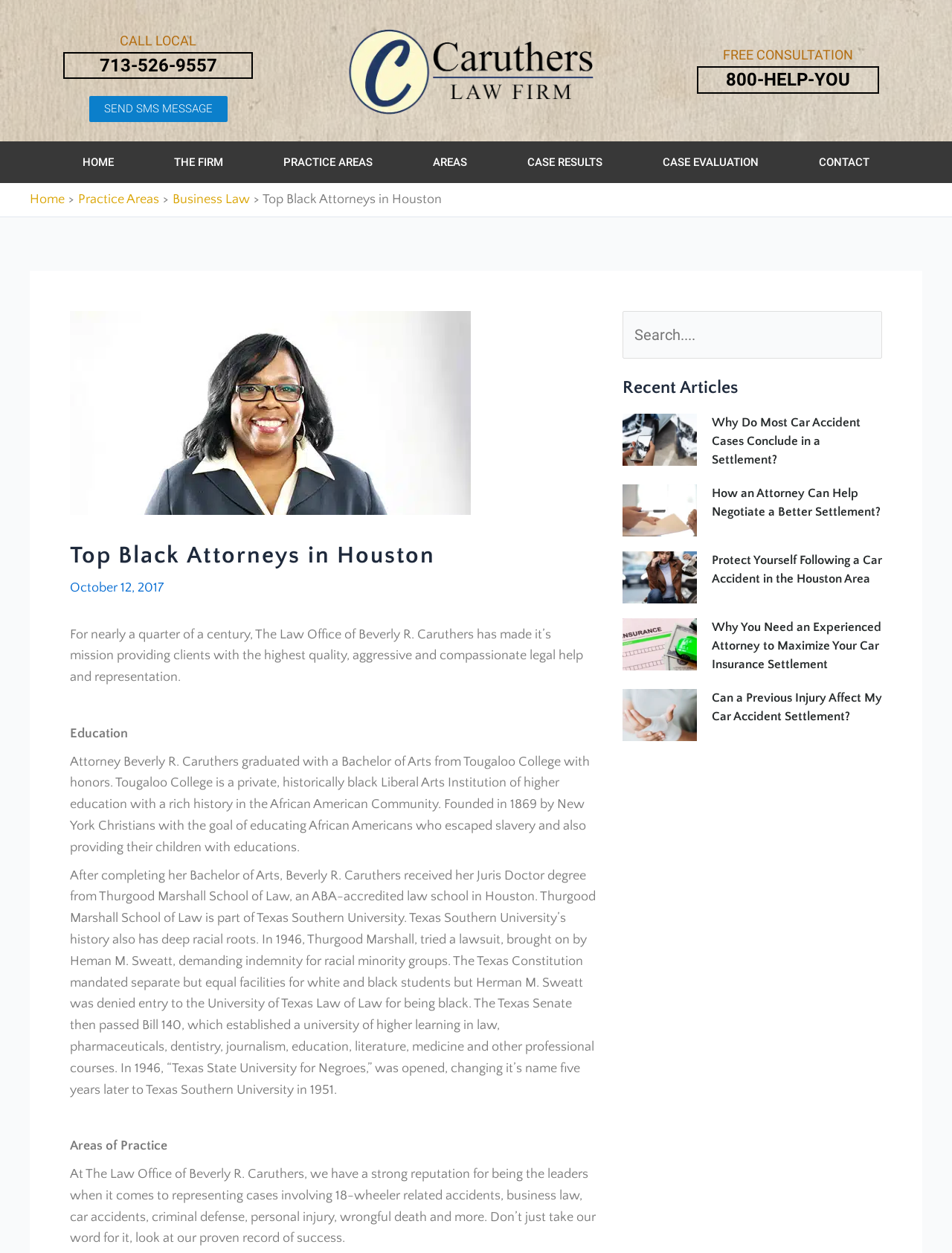Create a detailed narrative of the webpage’s visual and textual elements.

This webpage is about Attorney Beverly R. Caruthers, a top black attorney in Houston. At the top, there are several links, including "CALL LOCAL", "713-526-9557", "SEND SMS MESSAGE", and "FREE CONSULTATION". Below these links, there is a navigation menu with options like "HOME", "THE FIRM", "PRACTICE AREAS", "CASE RESULTS", and "CONTACT".

The main content of the webpage is divided into sections. The first section has a heading "Top Black Attorneys in Houston" and an image with the same title. Below this, there is a paragraph of text describing Attorney Beverly R. Caruthers' mission and experience. 

The next section is about Attorney Caruthers' education, including her Bachelor of Arts degree from Tougaloo College and her Juris Doctor degree from Thurgood Marshall School of Law. 

Following this, there is a section titled "Areas of Practice", which lists the types of cases Attorney Caruthers handles, including 18-wheeler accidents, business law, car accidents, and more. 

Below this, there is a search bar and a section titled "Recent Articles", which features four articles with images and headings, including "Why Do Most Car Accident Cases Conclude in a Settlement", "How an Attorney Can Help Negotiate a Better Settlement", "Protect Yourself Following a Car Accident in the Houston Area", and "Why You Need an Experienced Attorney to Maximize Your Car Insurance Settlement". Each article has a link to read more.